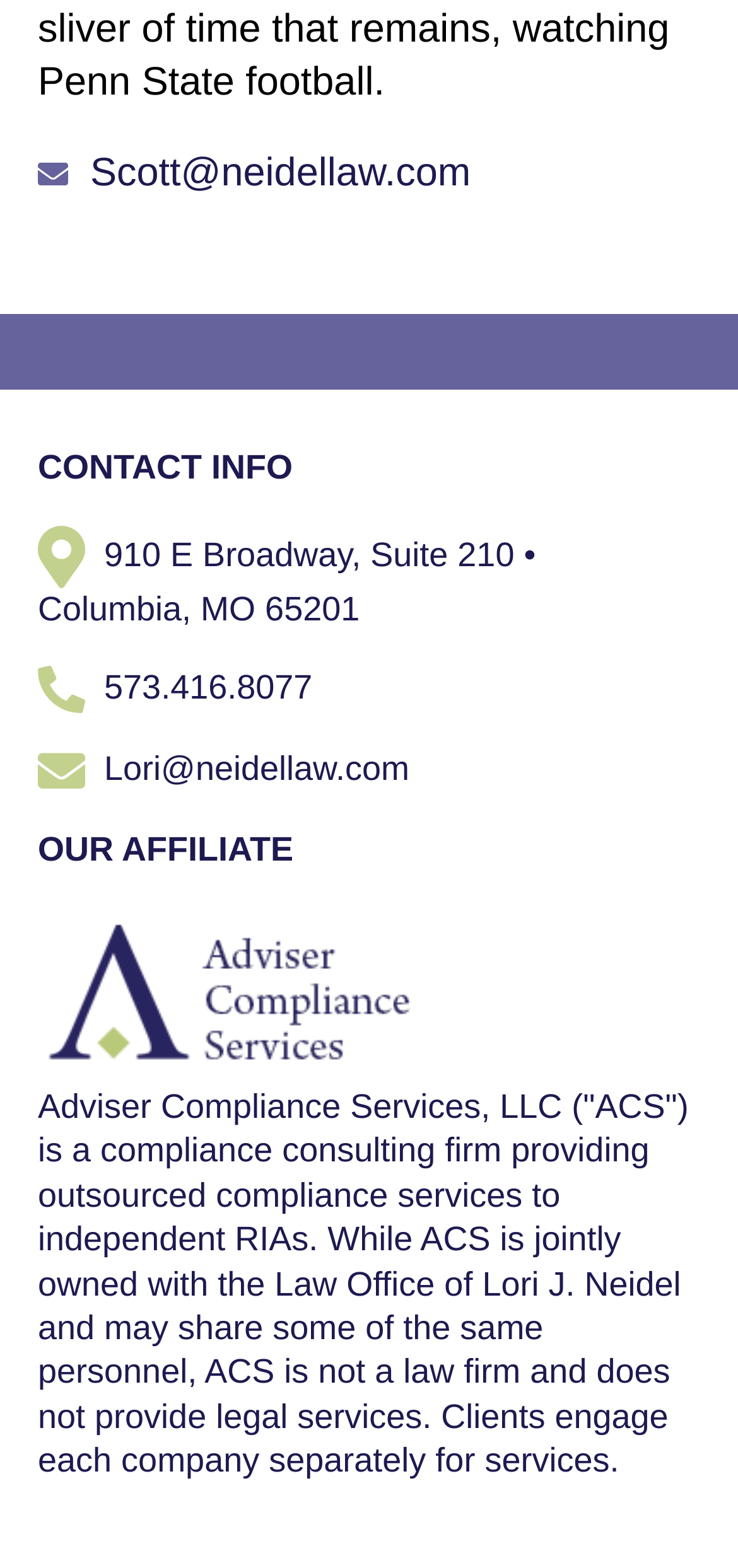Answer the following query with a single word or phrase:
What is the name of the compliance consulting firm?

Adviser Compliance Services, LLC